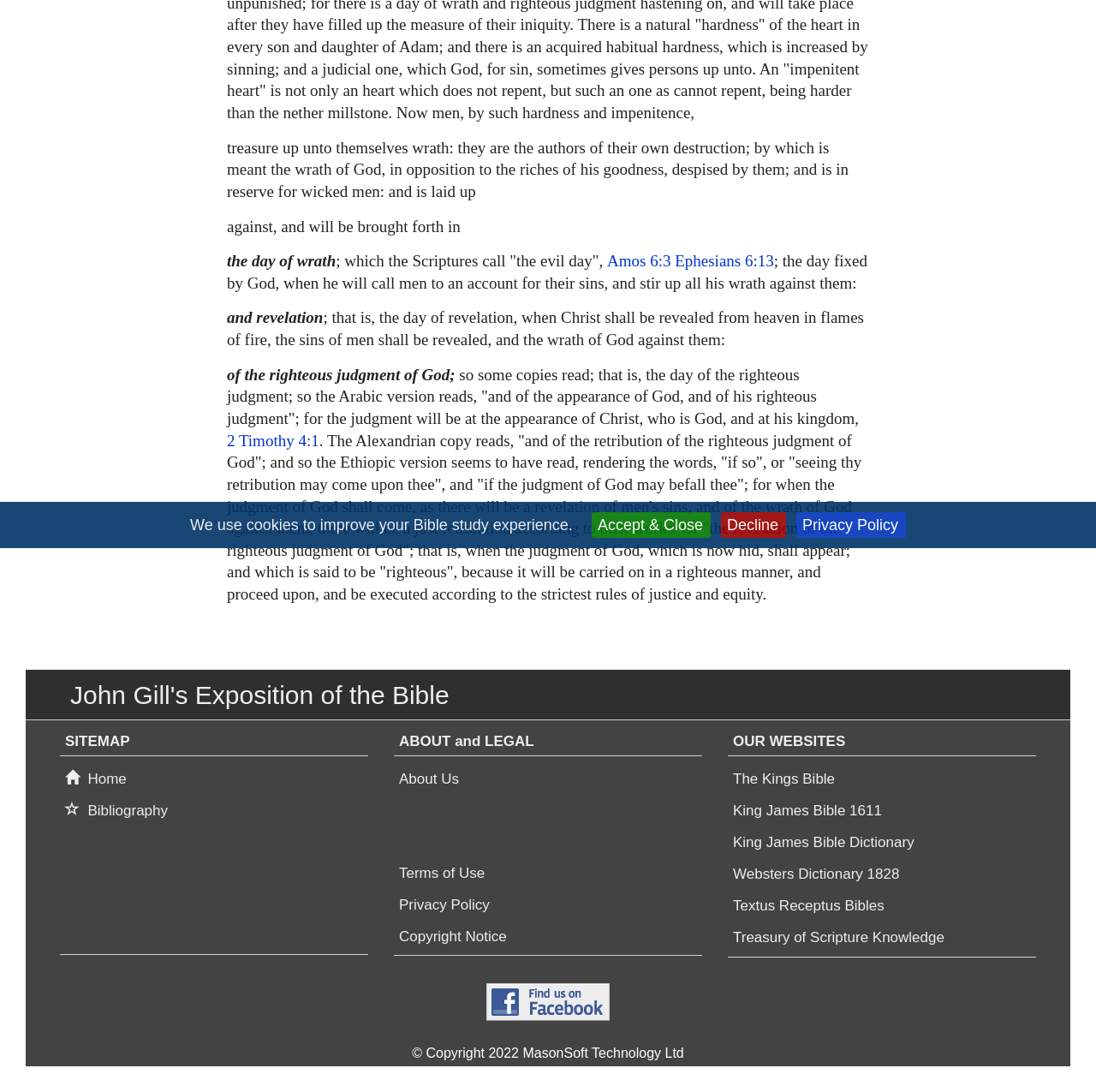For the element described, predict the bounding box coordinates as (top-left x, top-left y, bottom-right x, bottom-right y). All values should be between 0 and 1. Element description: alt="Find us on Facebook"

[0.444, 0.9, 0.556, 0.935]